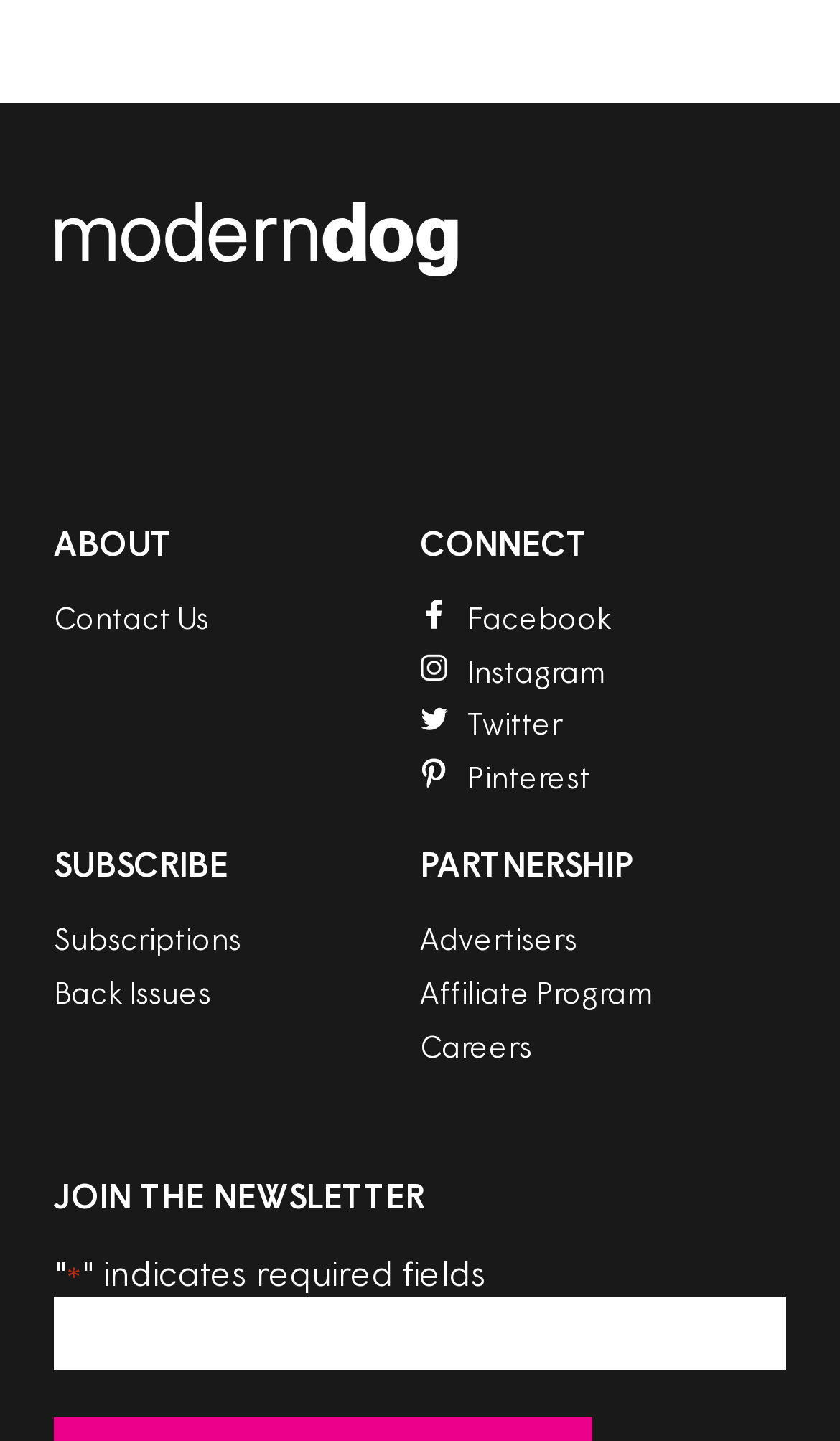Specify the bounding box coordinates of the element's area that should be clicked to execute the given instruction: "Download from Apple App Store". The coordinates should be four float numbers between 0 and 1, i.e., [left, top, right, bottom].

[0.064, 0.278, 0.449, 0.306]